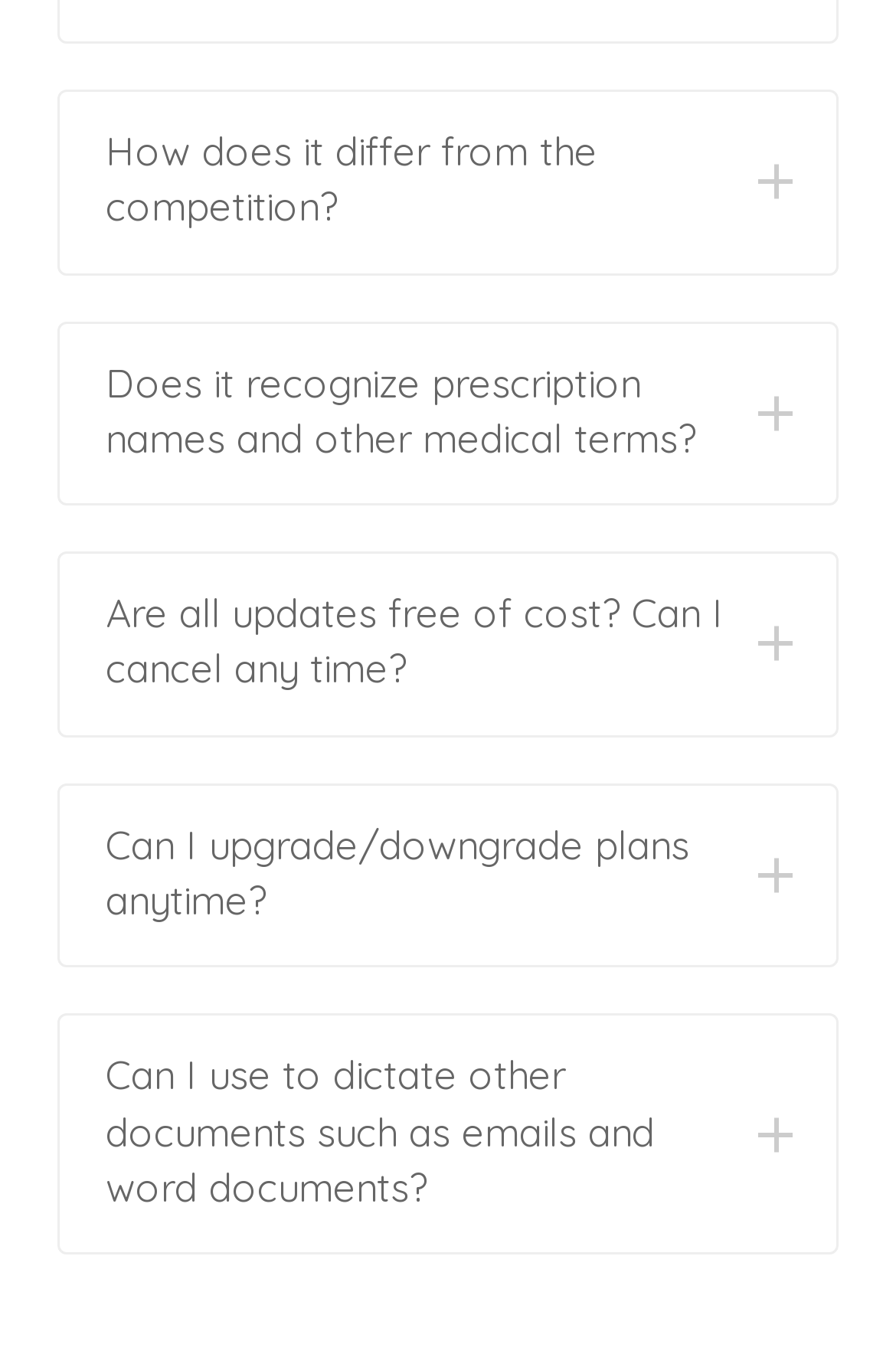What is the main topic of the webpage?
From the image, respond with a single word or phrase.

Product features